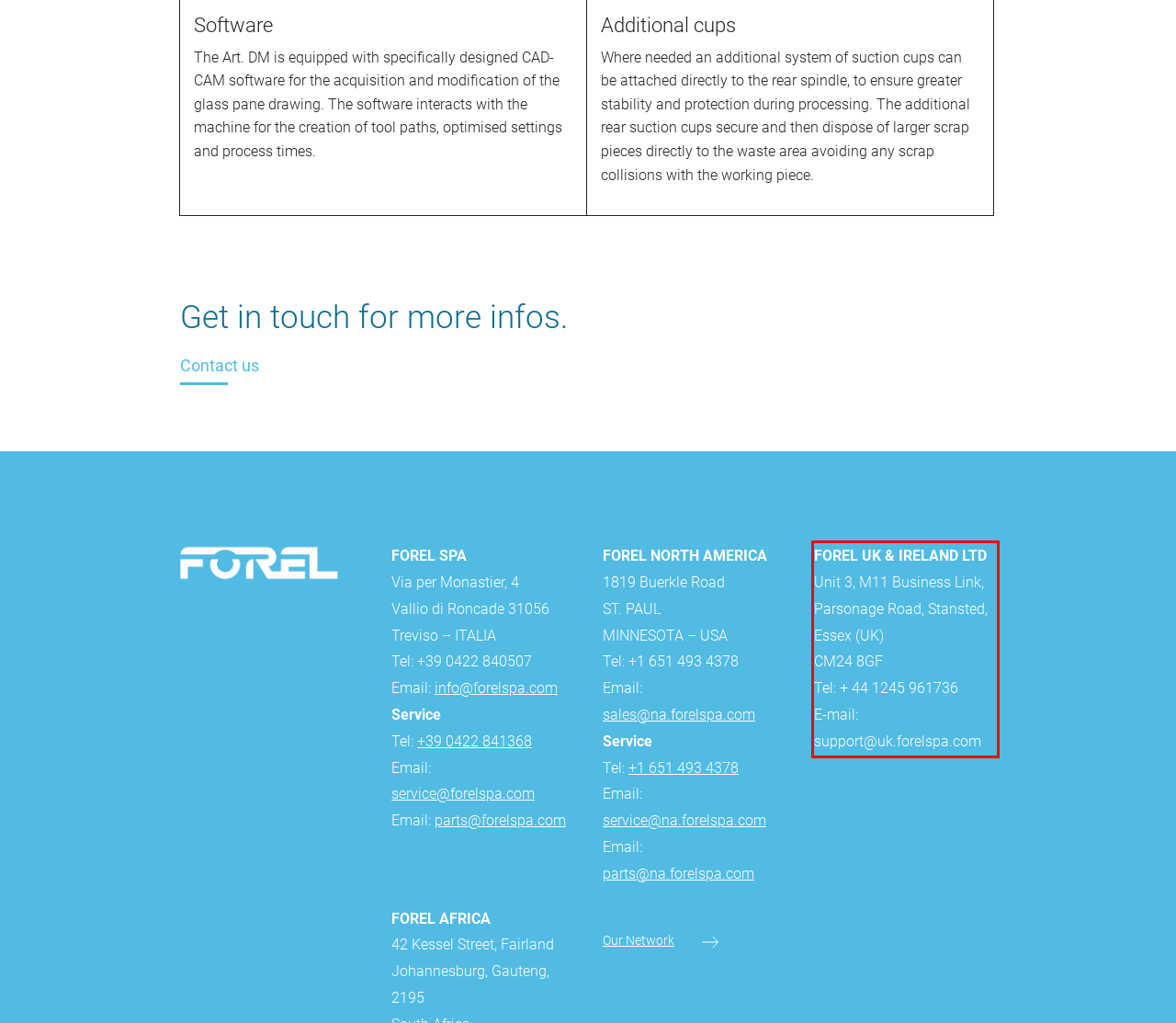Analyze the red bounding box in the provided webpage screenshot and generate the text content contained within.

FOREL UK & IRELAND LTD Unit 3, M11 Business Link, Parsonage Road, Stansted, Essex (UK) CM24 8GF Tel: + 44 1245 961736 E-mail: support@uk.forelspa.com